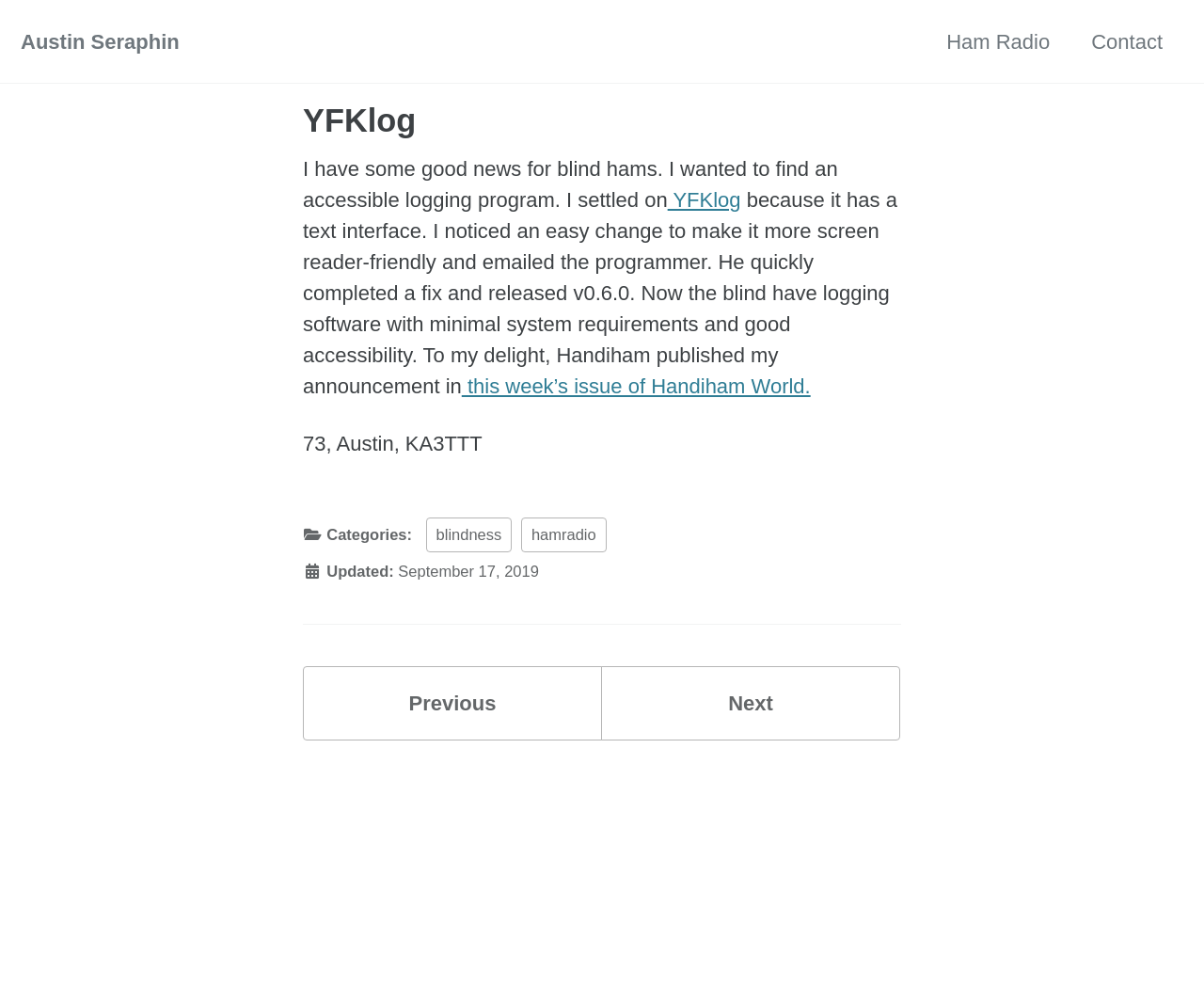What is the name of the logging program mentioned?
By examining the image, provide a one-word or phrase answer.

YFKlog